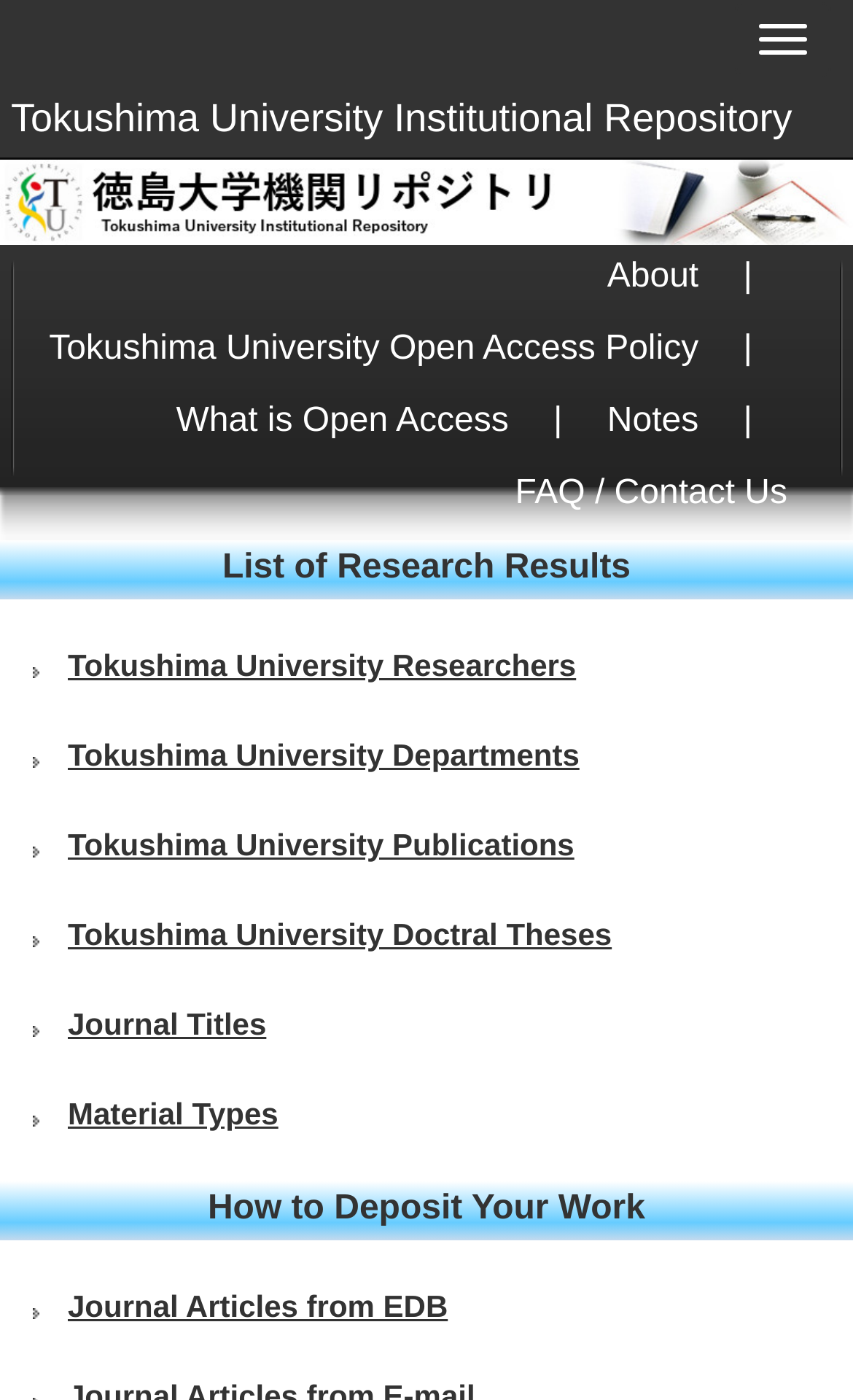Kindly provide the bounding box coordinates of the section you need to click on to fulfill the given instruction: "Toggle navigation".

[0.862, 0.002, 0.974, 0.055]